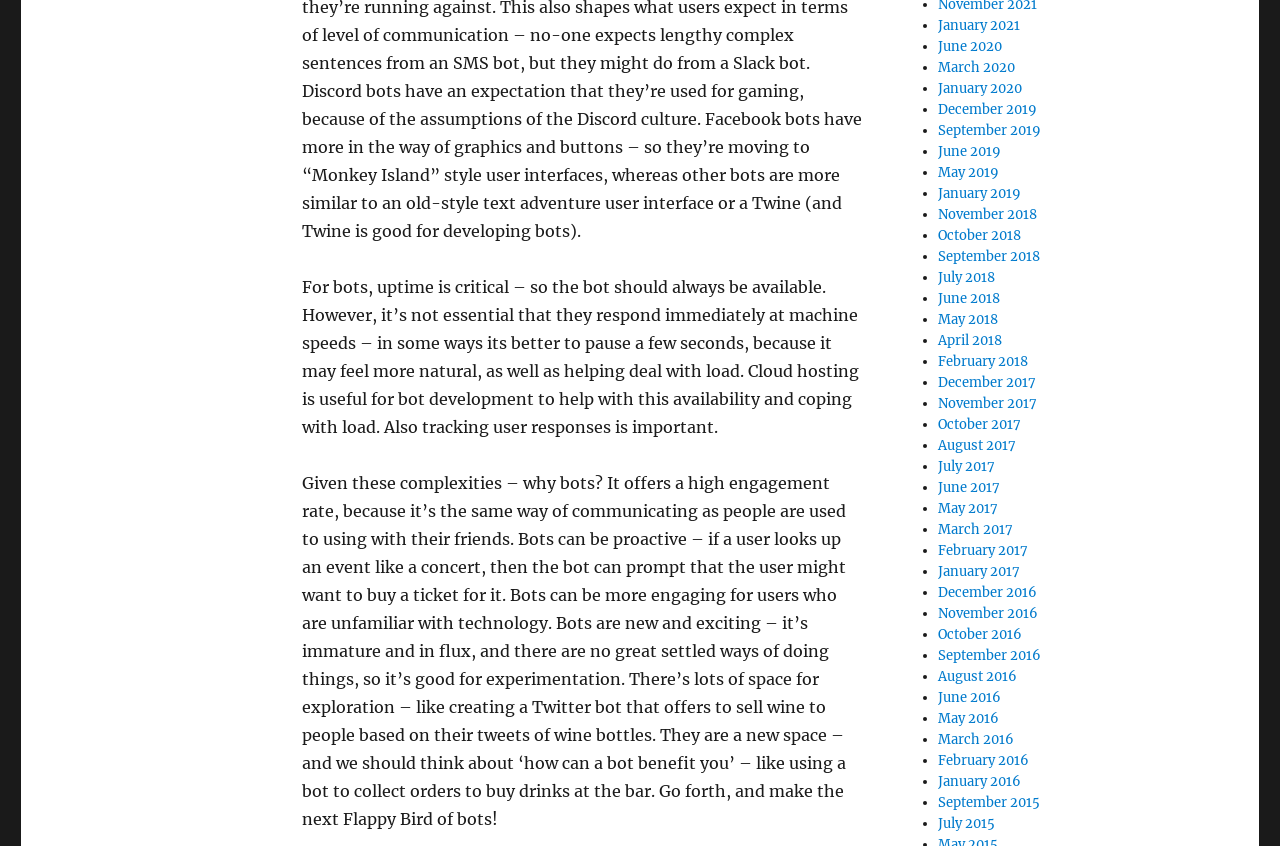Given the element description "May 2018", identify the bounding box of the corresponding UI element.

[0.733, 0.368, 0.779, 0.388]